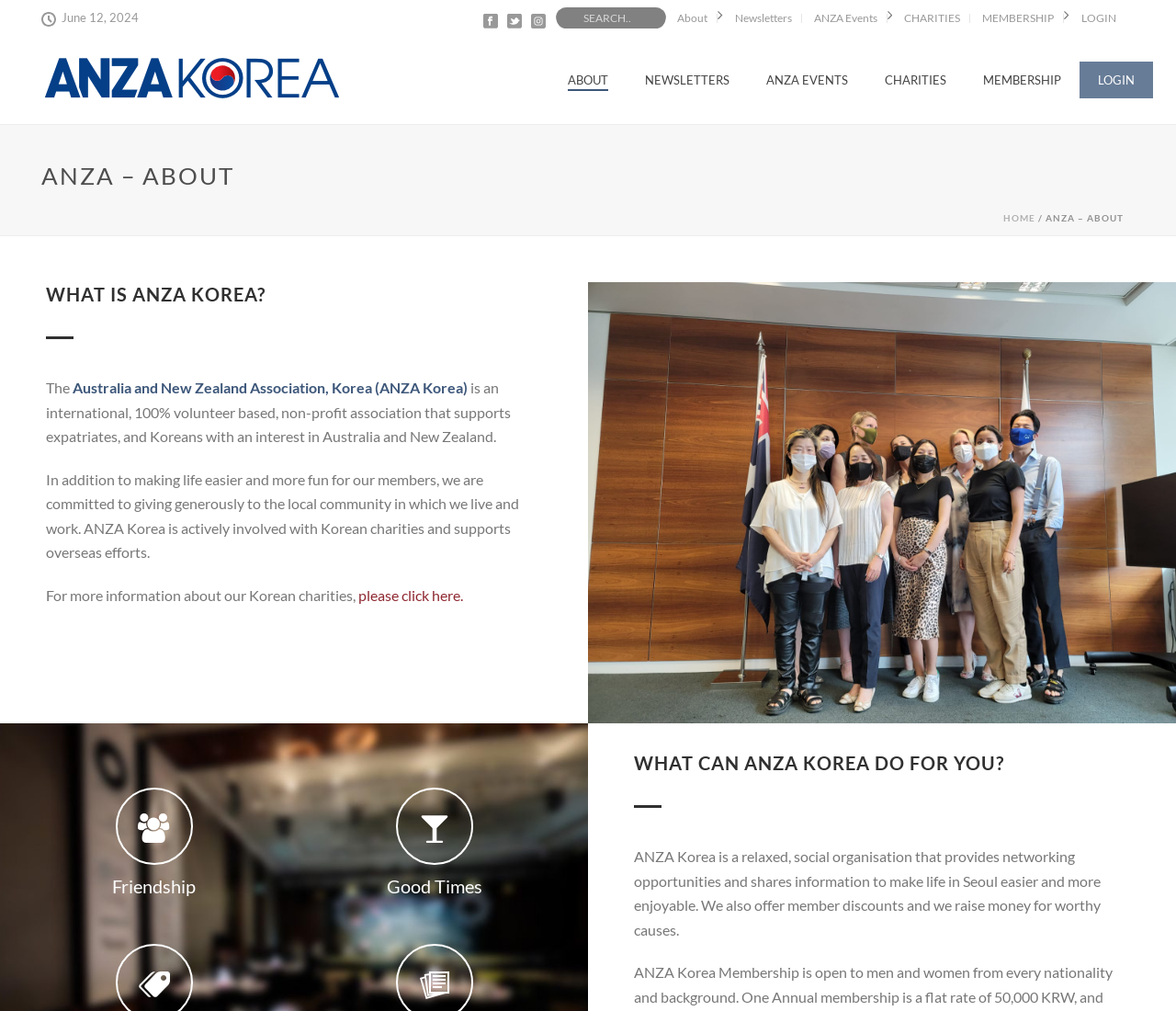Ascertain the bounding box coordinates for the UI element detailed here: "CHARITIES". The coordinates should be provided as [left, top, right, bottom] with each value being a float between 0 and 1.

[0.737, 0.068, 0.82, 0.09]